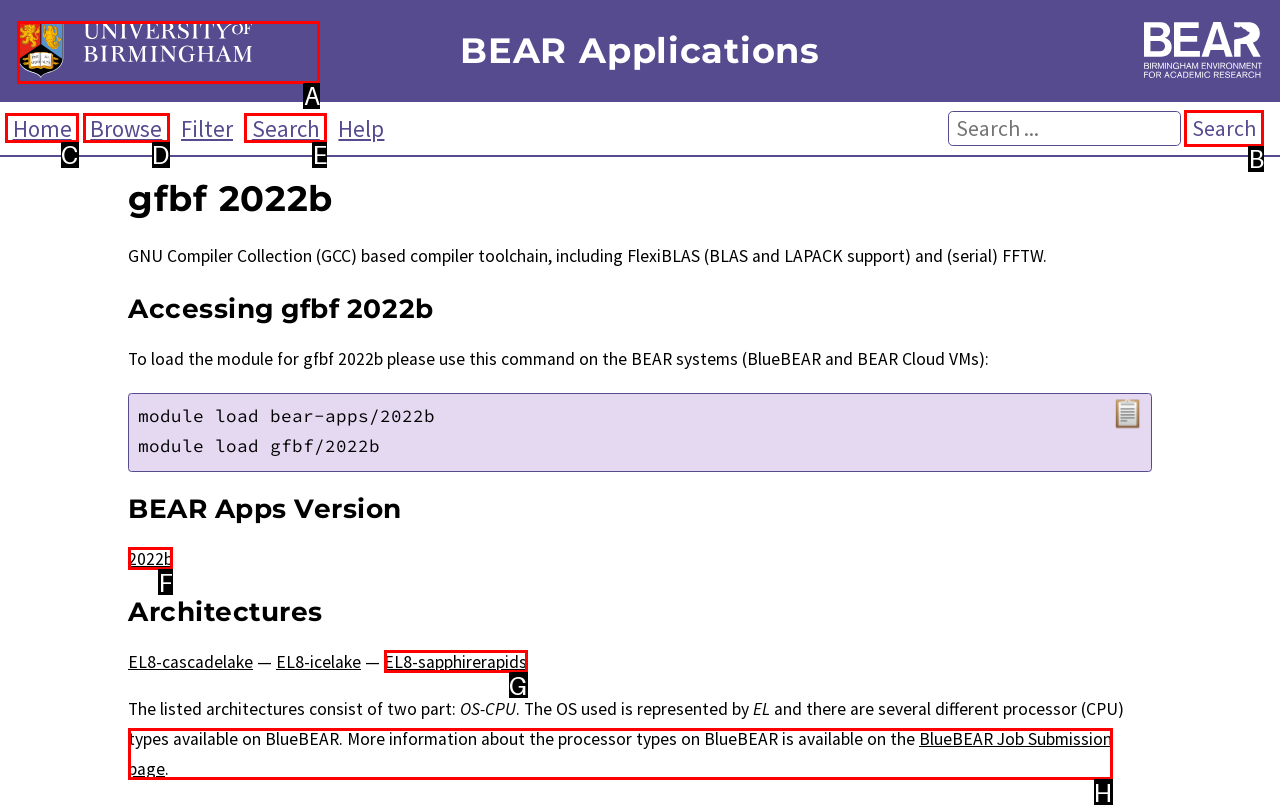Tell me which one HTML element I should click to complete the following task: View BEAR Apps Version Answer with the option's letter from the given choices directly.

F